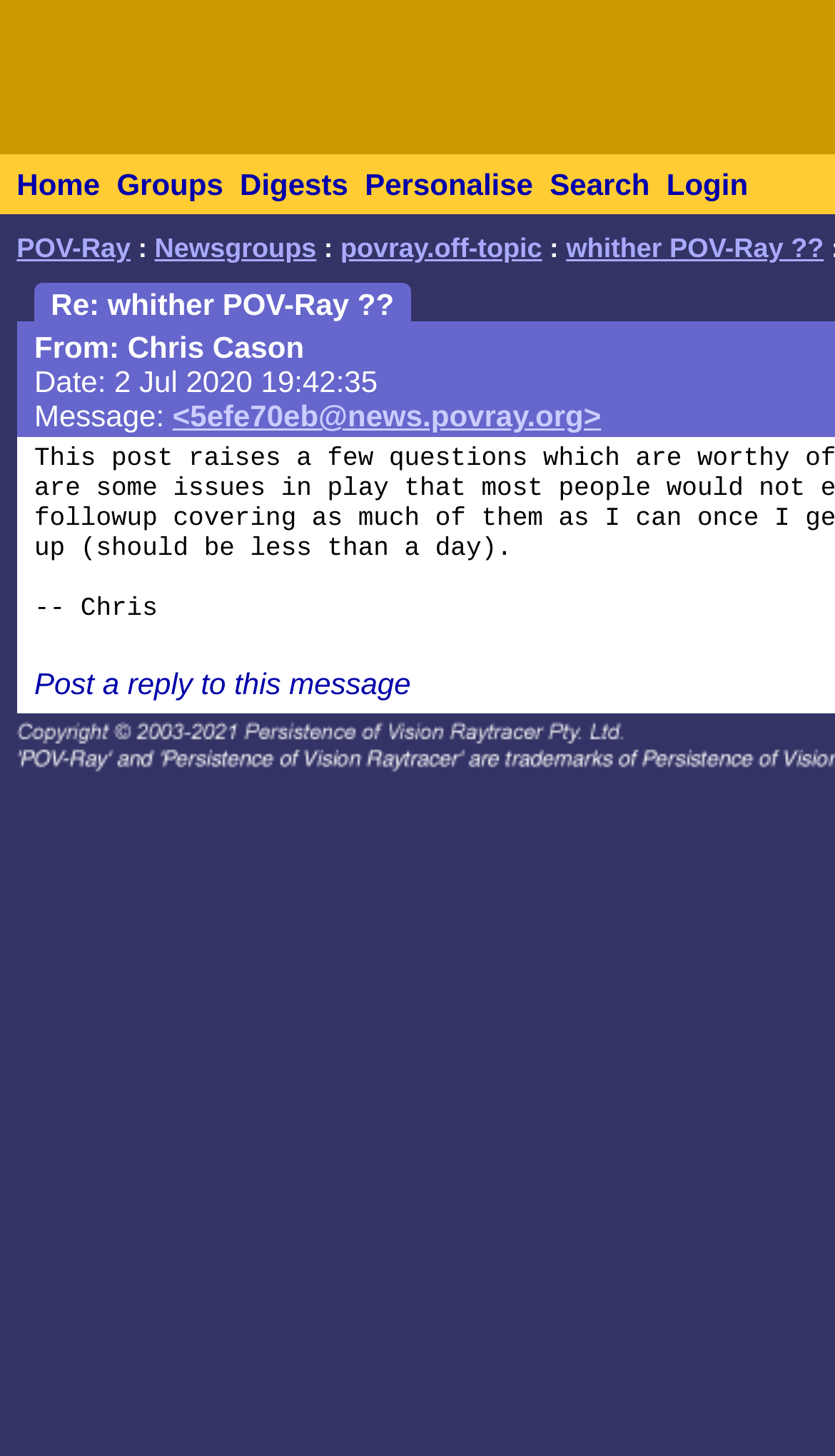How many links are in the top navigation bar?
Please provide an in-depth and detailed response to the question.

I counted the number of links in the top navigation bar, which are 'Home', 'Groups', 'Digests', 'Personalise', 'Search', and 'Login'.